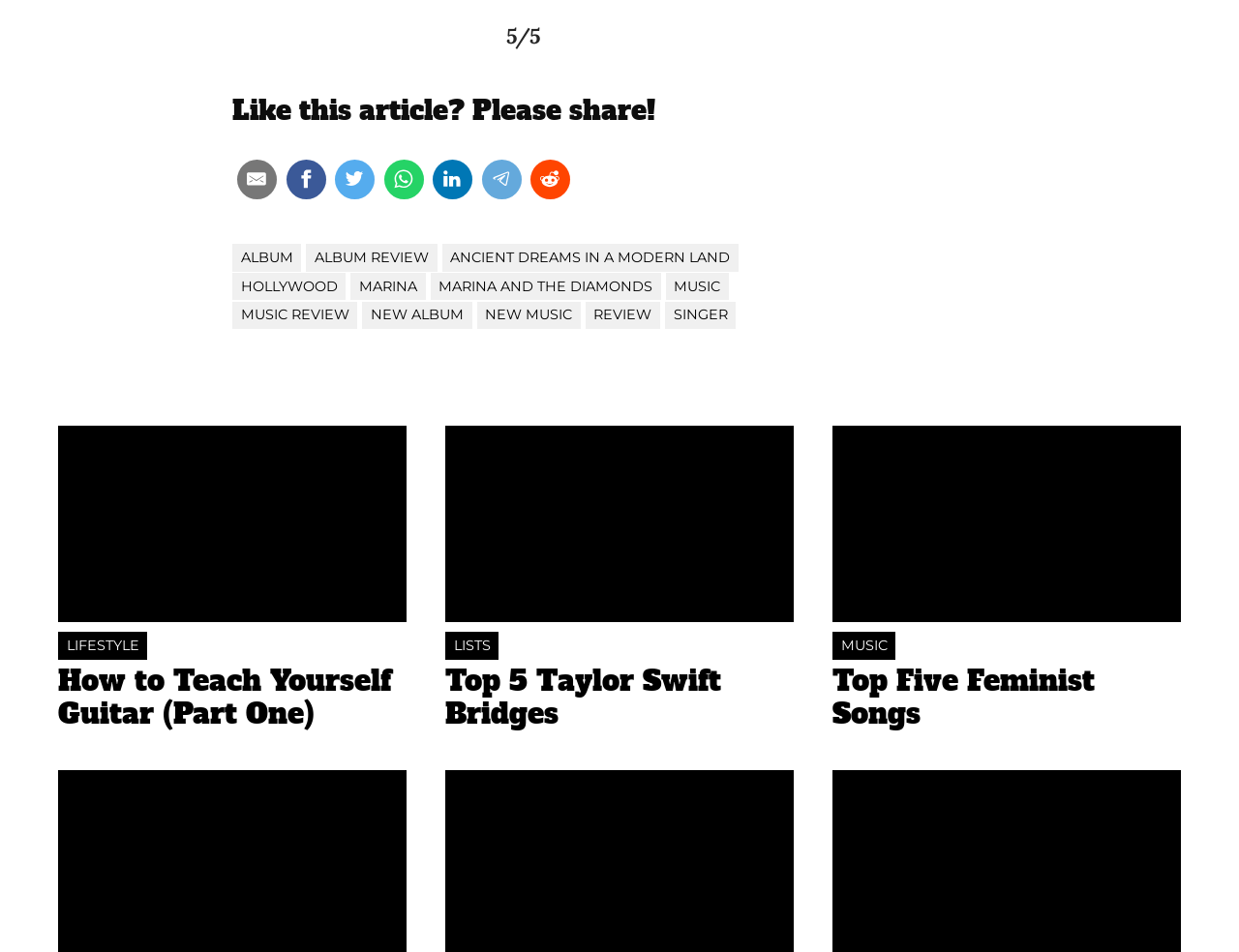Locate the bounding box coordinates of the clickable area to execute the instruction: "View the top 5 Taylor Swift bridges". Provide the coordinates as four float numbers between 0 and 1, represented as [left, top, right, bottom].

[0.359, 0.698, 0.641, 0.768]